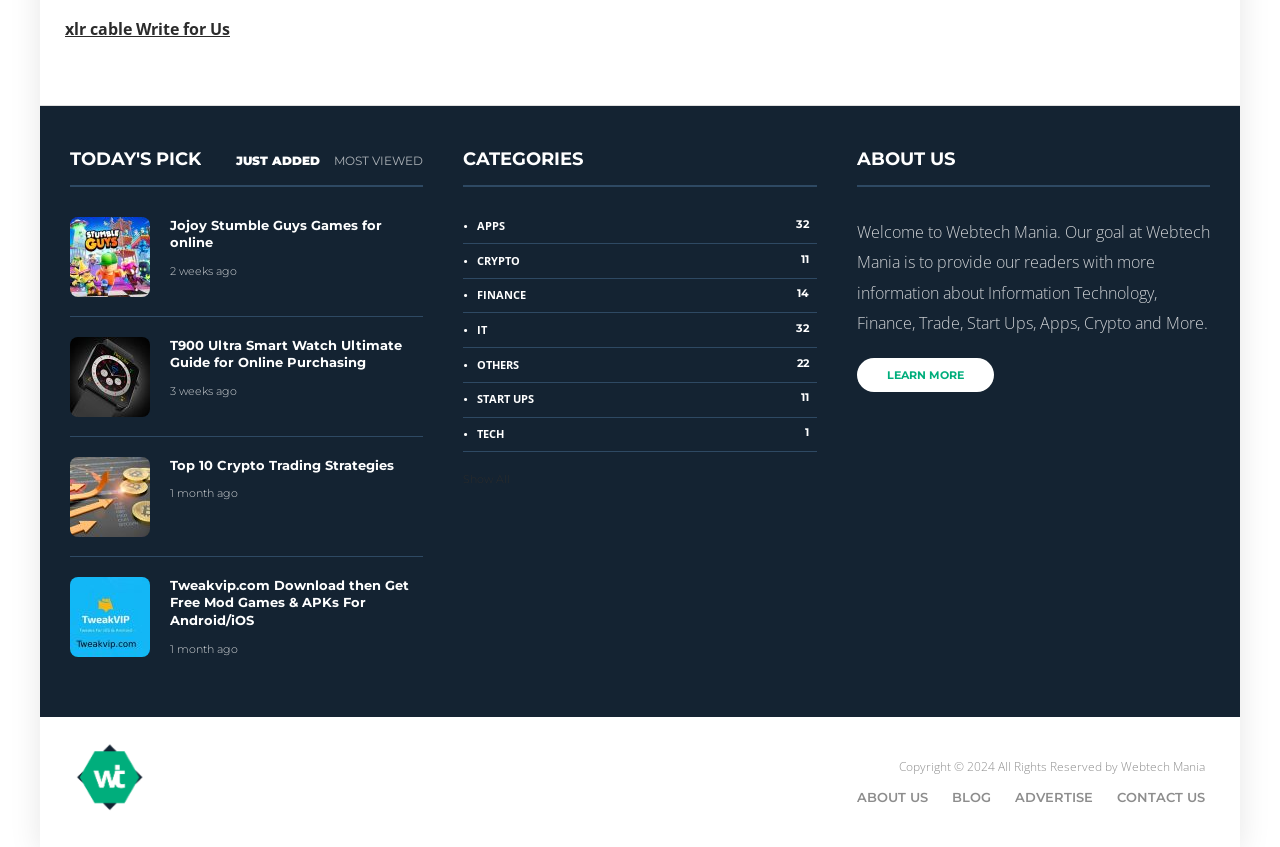How many categories are listed on the webpage?
Please provide a comprehensive answer to the question based on the webpage screenshot.

I counted the categories listed on the webpage, and there are 7 categories: 'APPS', 'CRYPTO', 'FINANCE', 'IT', 'OTHERS', 'START UPS', and 'TECH'.